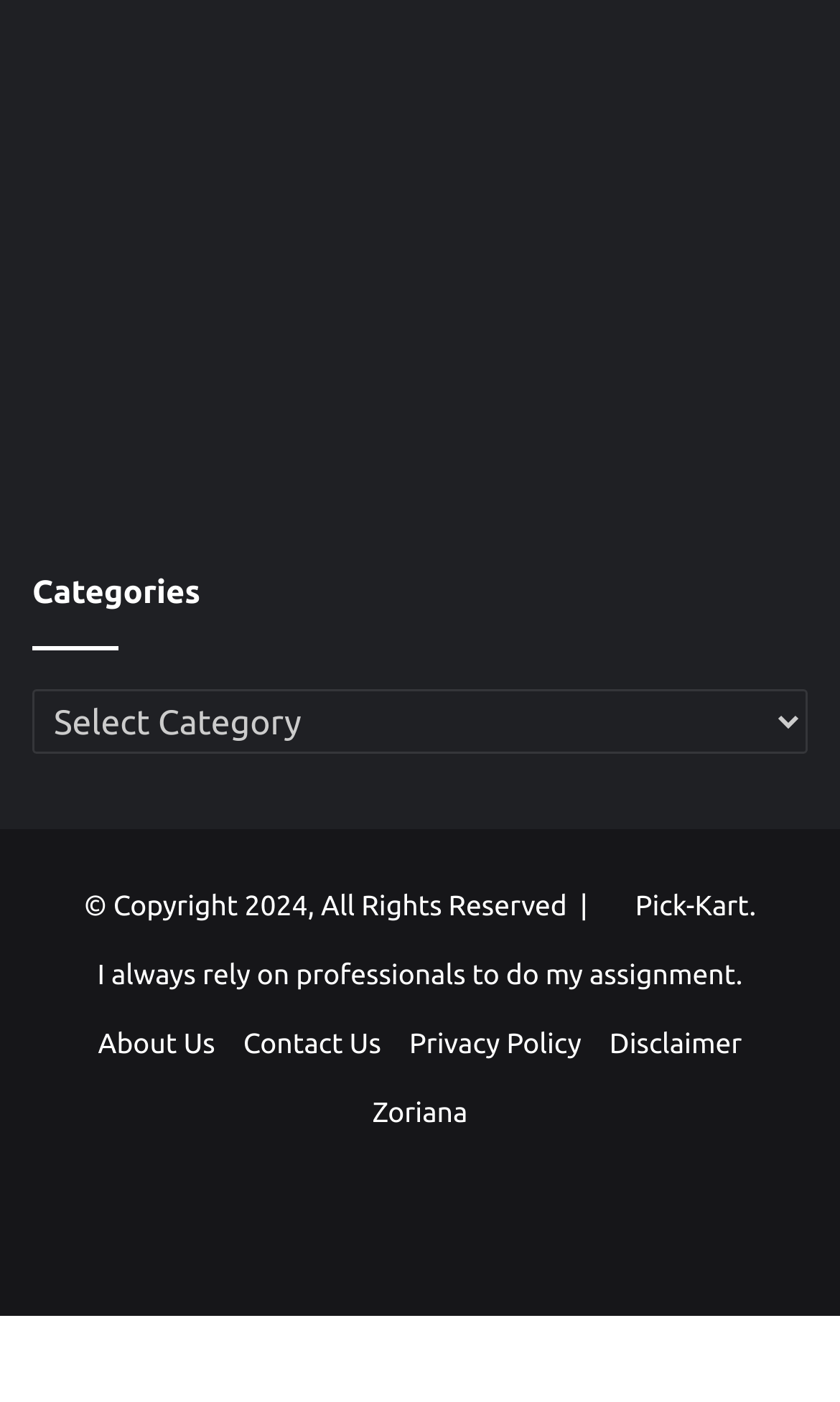Determine the bounding box coordinates for the area that should be clicked to carry out the following instruction: "Select a category from the dropdown".

[0.038, 0.491, 0.962, 0.537]